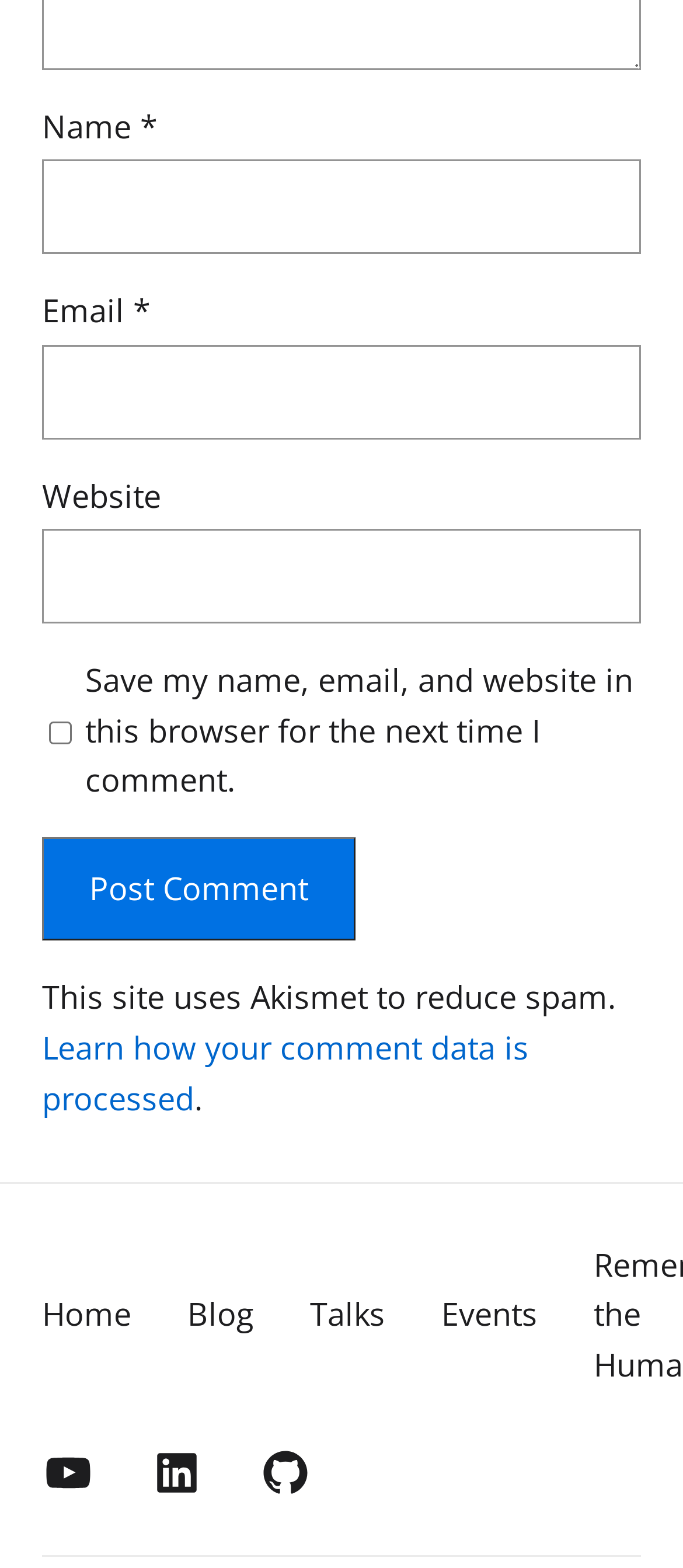Using the provided element description: "name="submit" value="Post Comment"", identify the bounding box coordinates. The coordinates should be four floats between 0 and 1 in the order [left, top, right, bottom].

[0.062, 0.526, 0.52, 0.592]